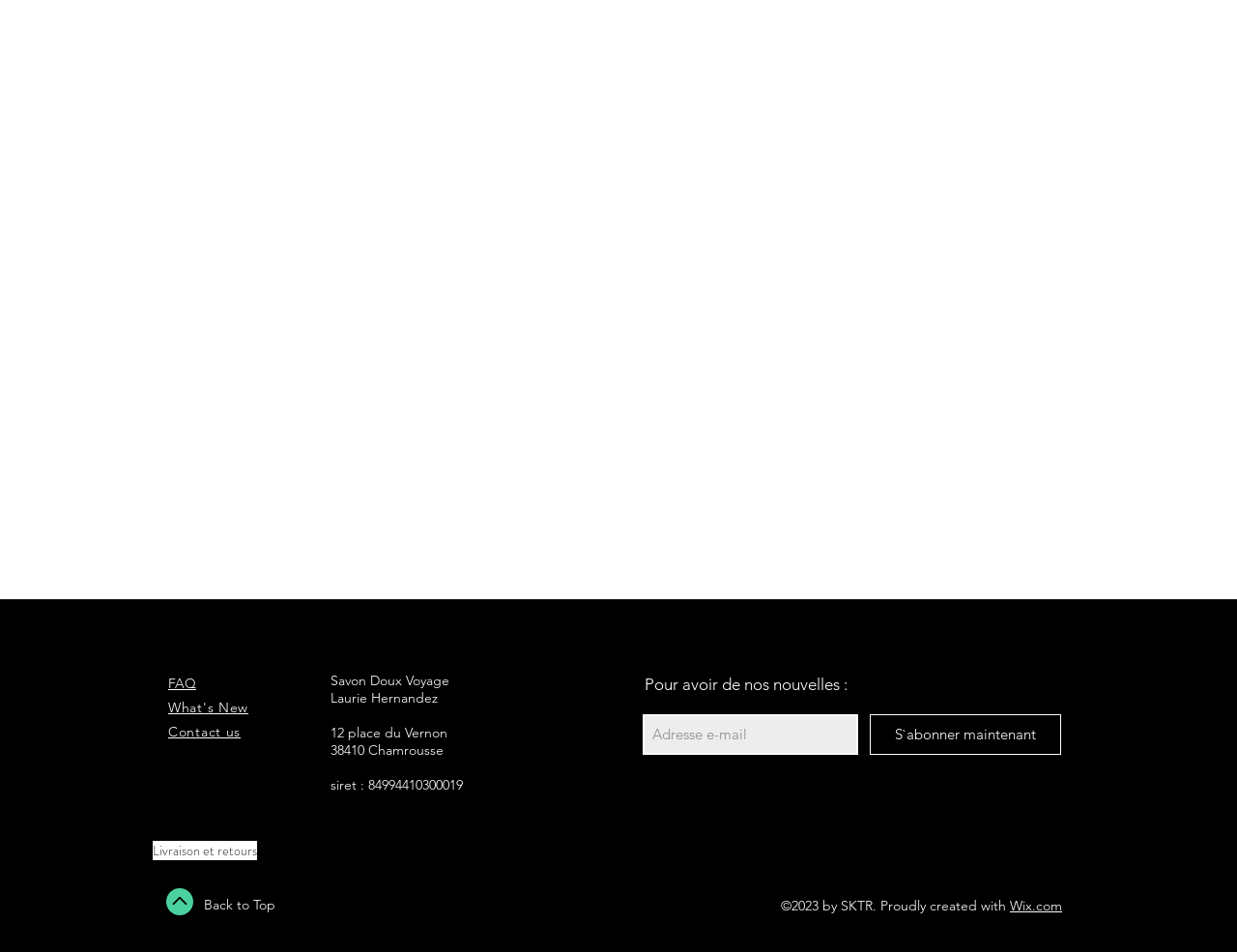Provide your answer to the question using just one word or phrase: What is the social media platform with an Instagram icon?

Instagram